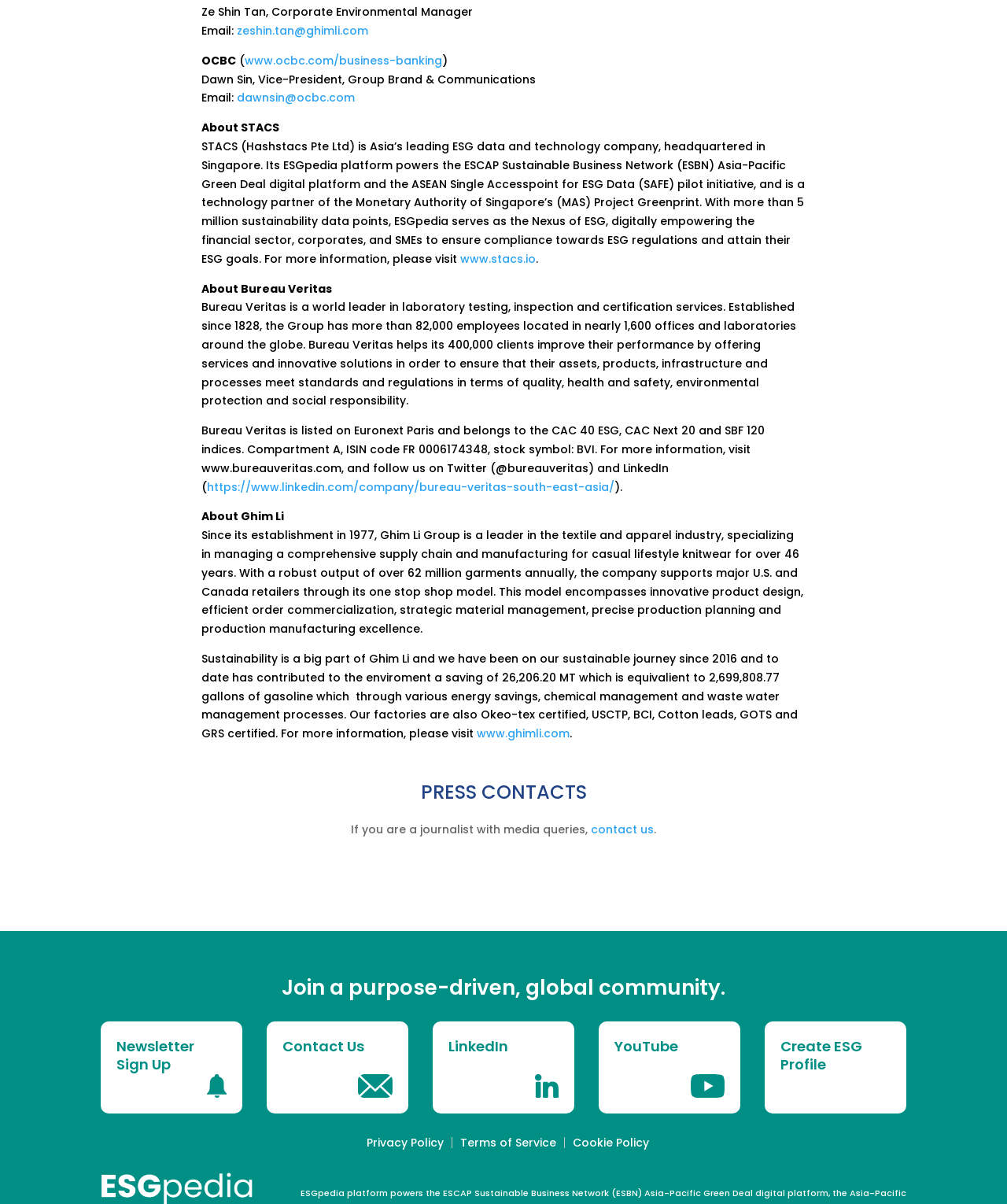What is Ze Shin Tan's job title?
Based on the screenshot, provide your answer in one word or phrase.

Corporate Environmental Manager